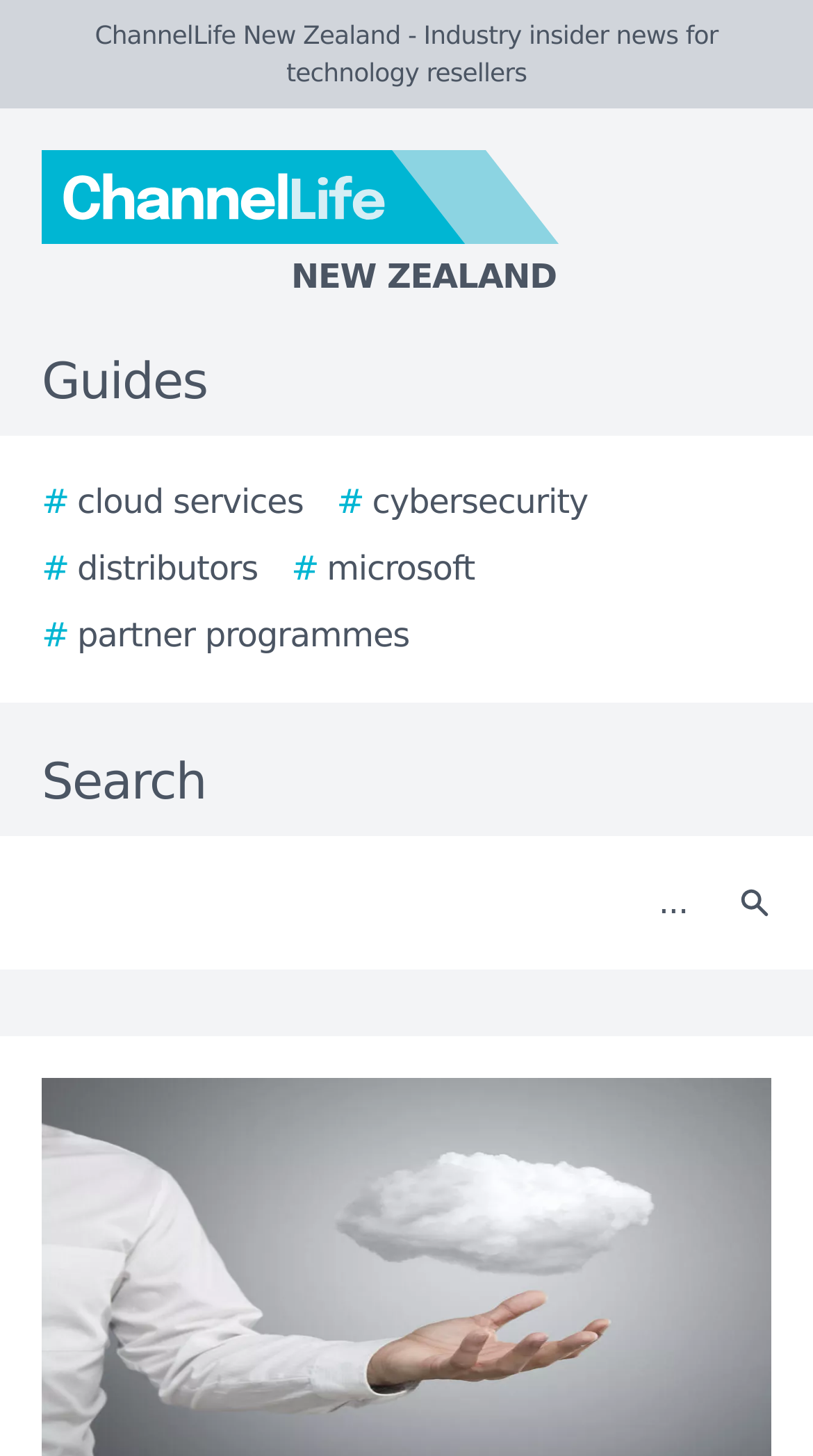What is the position of the 'Search' button?
Utilize the image to construct a detailed and well-explained answer.

I determined the position of the 'Search' button by comparing its bounding box coordinates [0.877, 0.586, 0.979, 0.654] with those of other elements. The y1 and y2 coordinates of the button are larger than those of other elements, indicating that it is located at the bottom of the page. The x1 and x2 coordinates suggest that it is positioned on the right side.